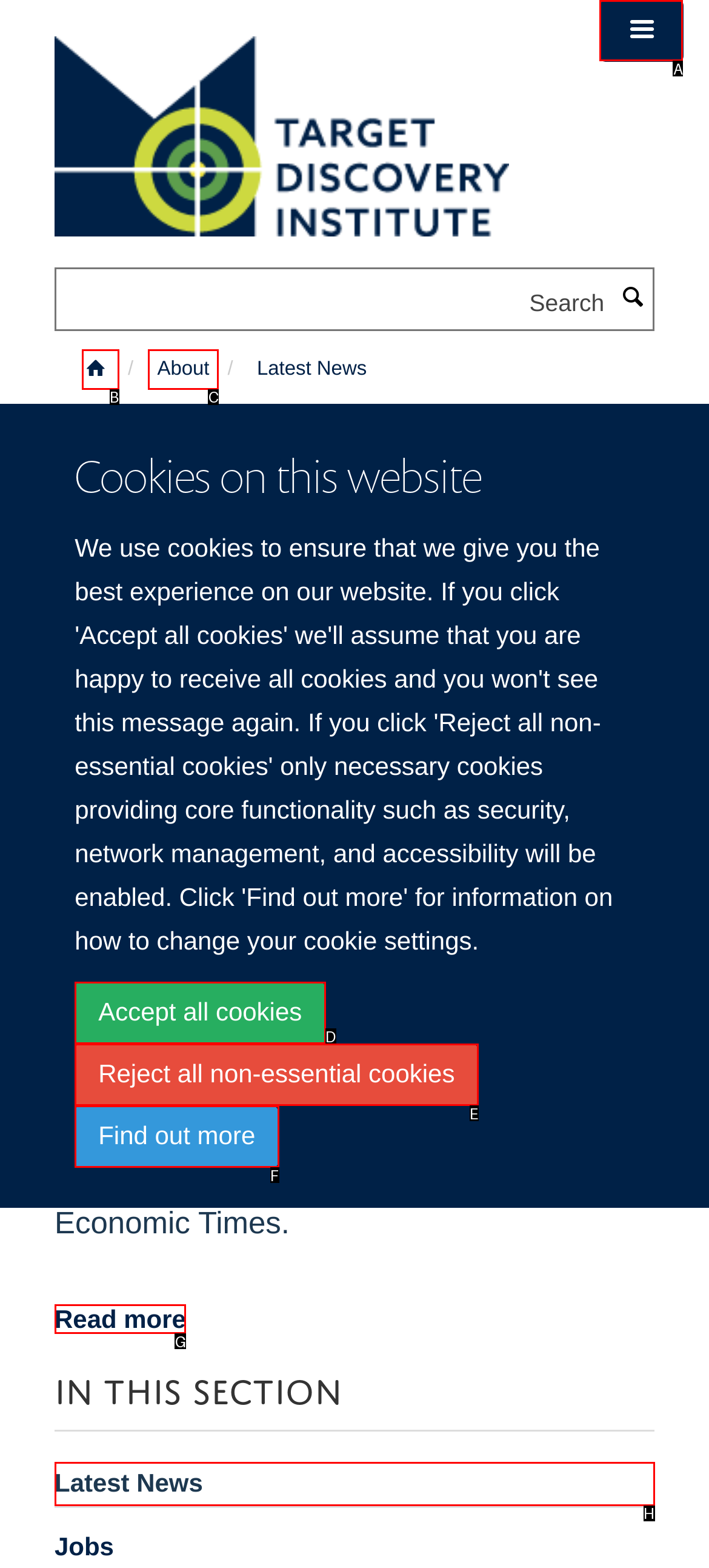Tell me which UI element to click to fulfill the given task: Toggle the menu. Respond with the letter of the correct option directly.

A